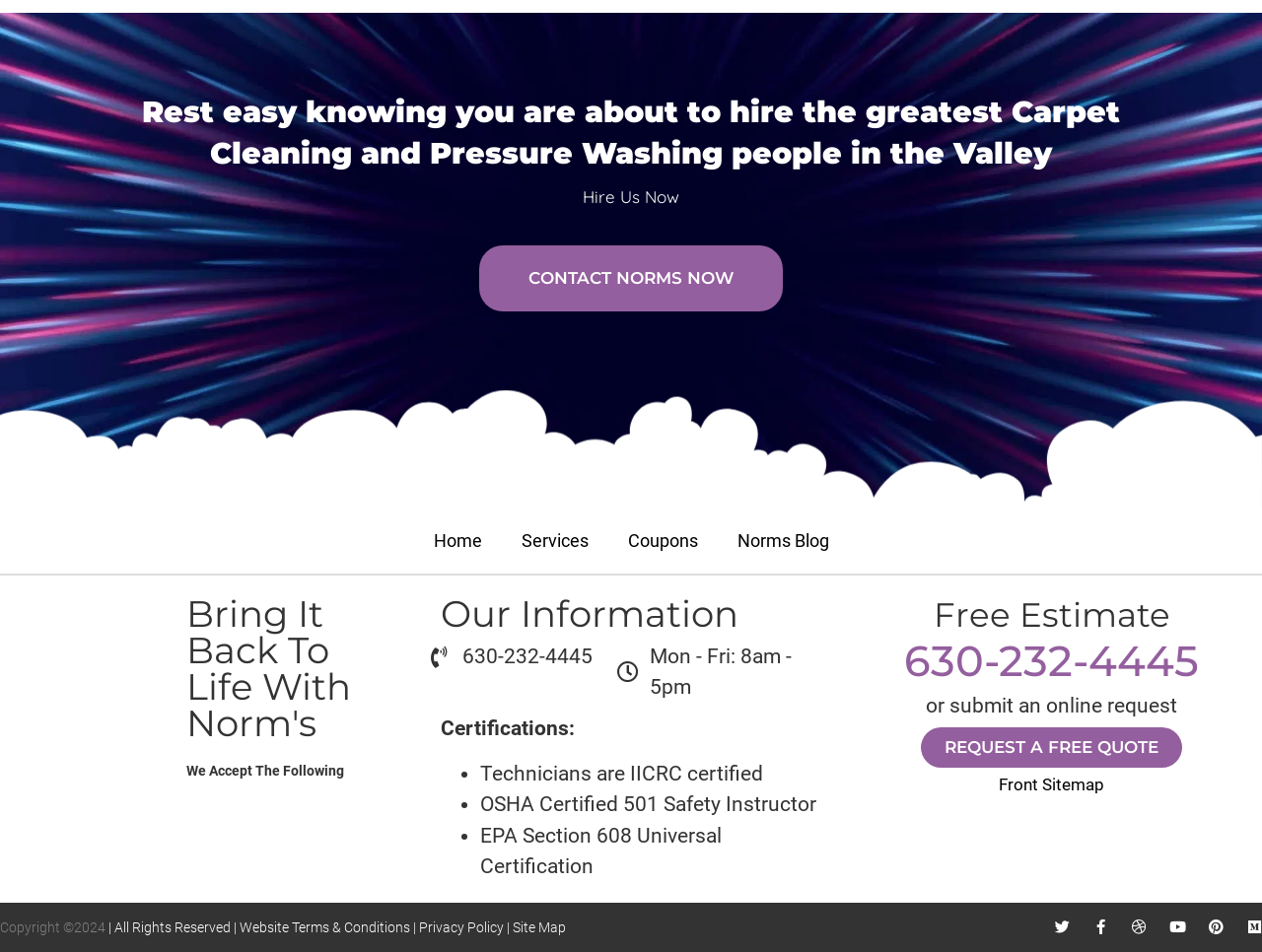Determine the bounding box coordinates for the area you should click to complete the following instruction: "Contact Norm's now".

[0.462, 0.196, 0.538, 0.218]